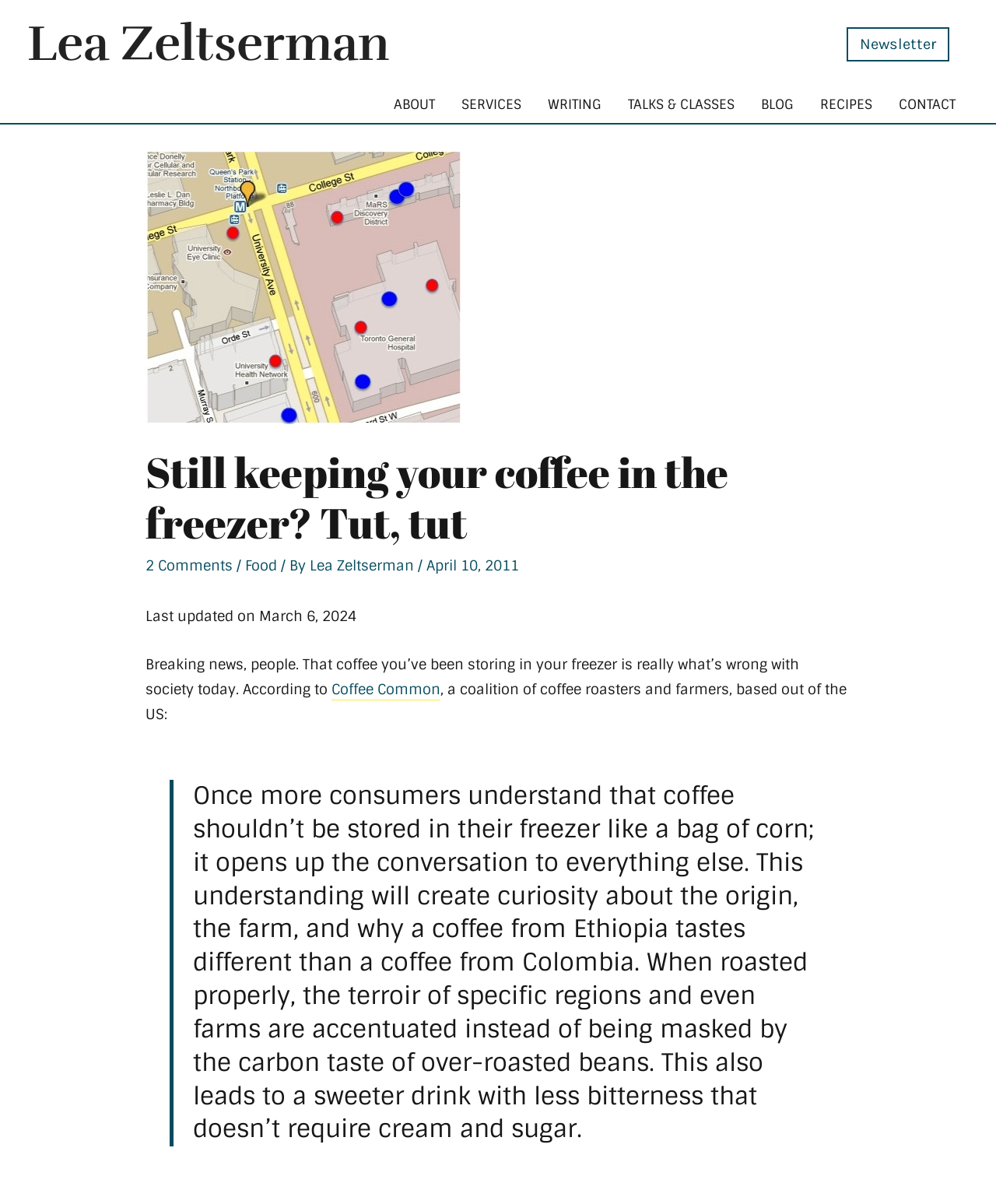Using the information in the image, give a comprehensive answer to the question: 
What is the author of the blog post?

I found the author's name by looking at the link element with the text 'Lea Zeltserman' which is located at the top of the page, and also mentioned again in the article metadata.